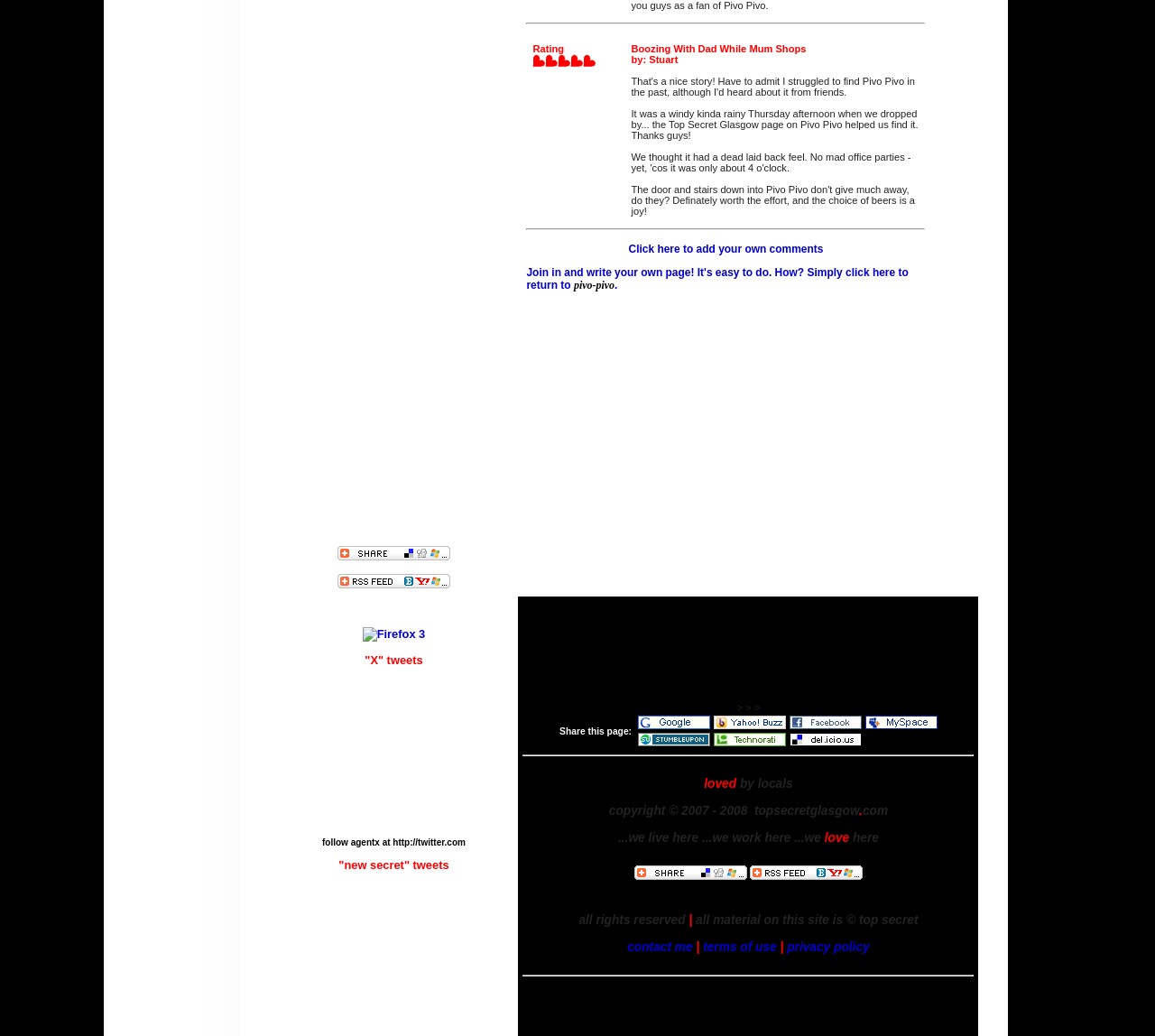Identify the bounding box coordinates of the clickable region necessary to fulfill the following instruction: "Follow agentx on Twitter". The bounding box coordinates should be four float numbers between 0 and 1, i.e., [left, top, right, bottom].

[0.279, 0.808, 0.403, 0.818]